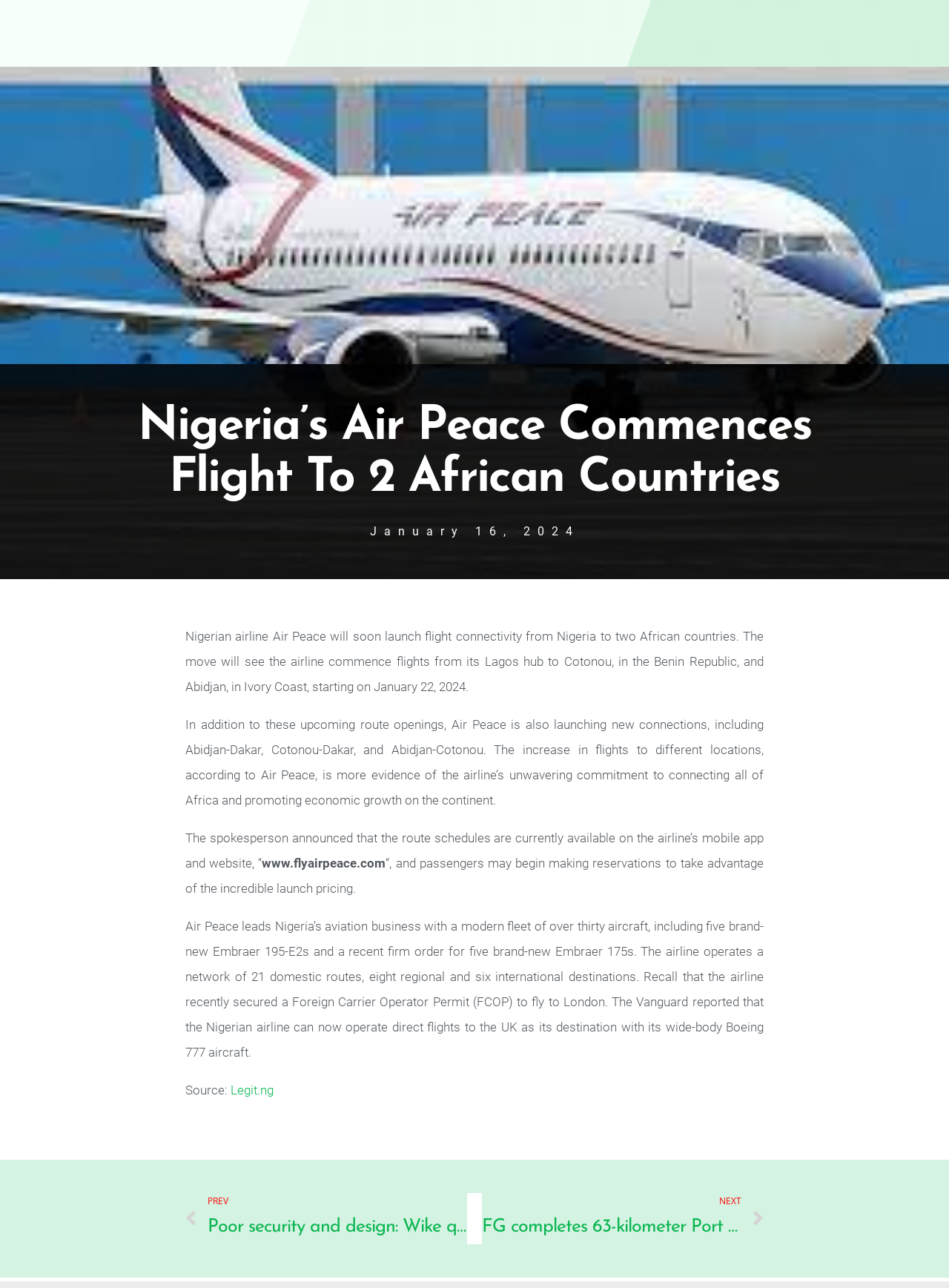Please give a short response to the question using one word or a phrase:
What is the source of the article?

Legit.ng